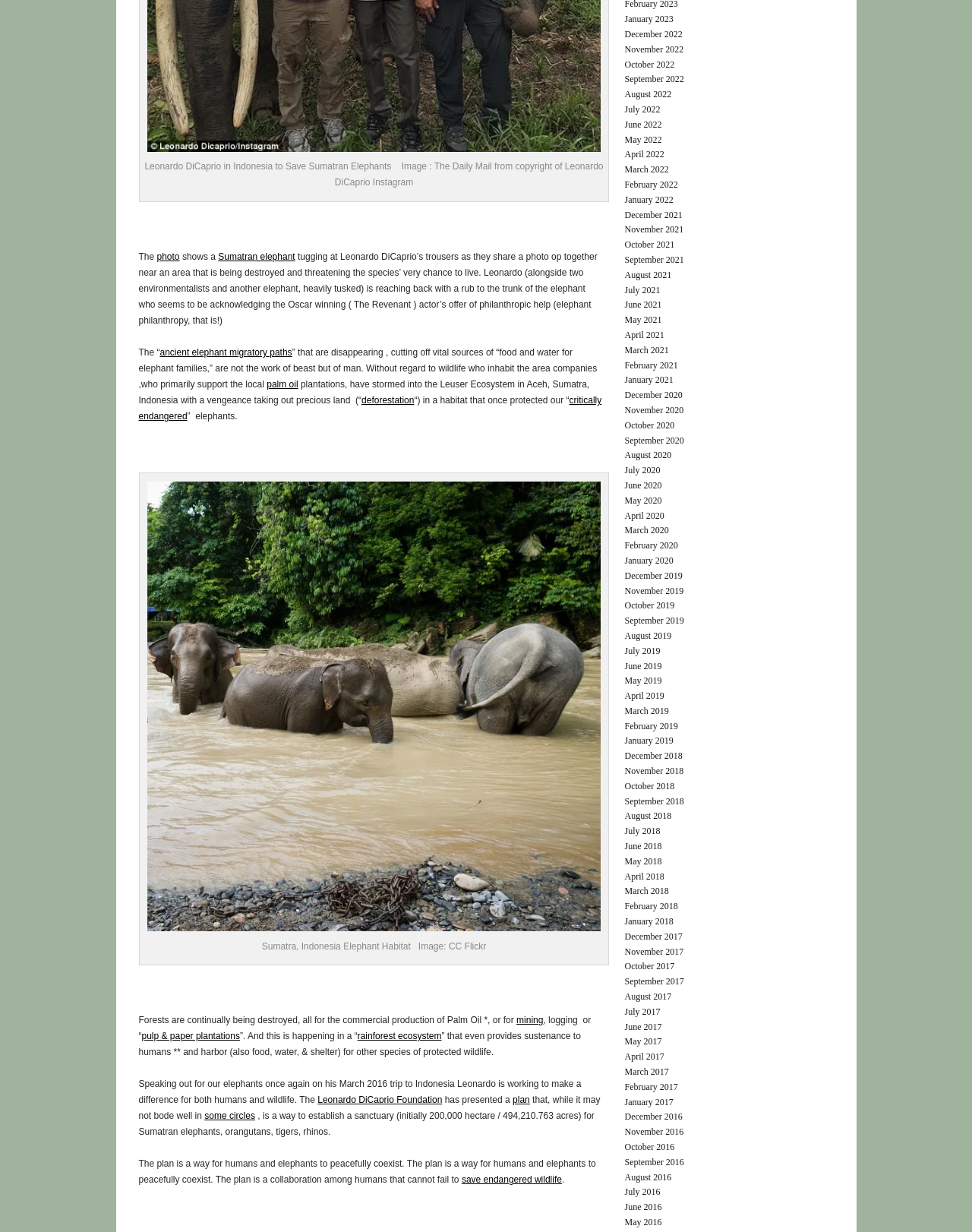Please predict the bounding box coordinates of the element's region where a click is necessary to complete the following instruction: "Register on the website". The coordinates should be represented by four float numbers between 0 and 1, i.e., [left, top, right, bottom].

None